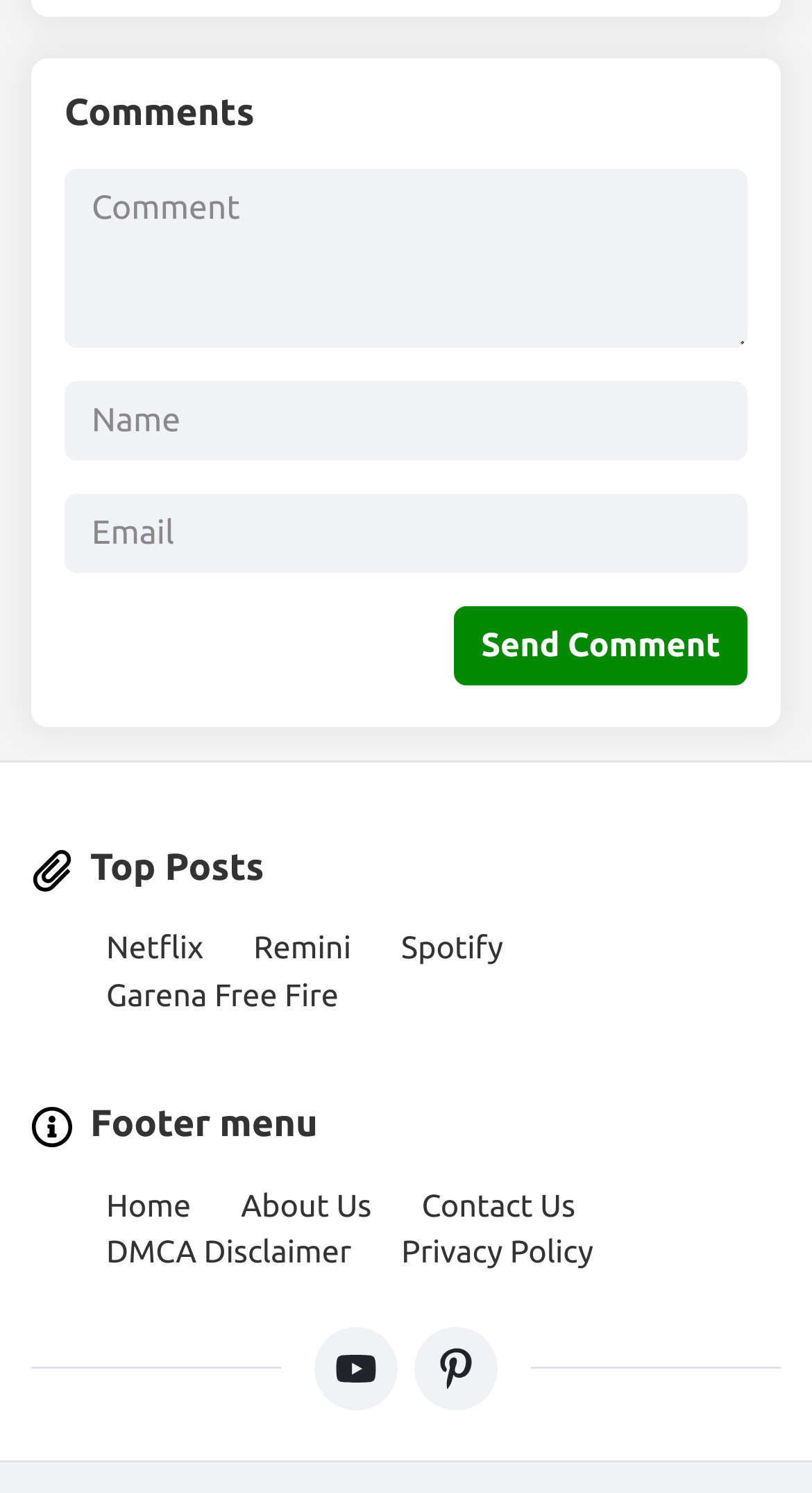By analyzing the image, answer the following question with a detailed response: What is the purpose of the 'Send Comment' button?

The 'Send Comment' button is located below the 'Comment', 'Name', and 'Email' textboxes, indicating that it is used to submit the comment after filling in the required information.